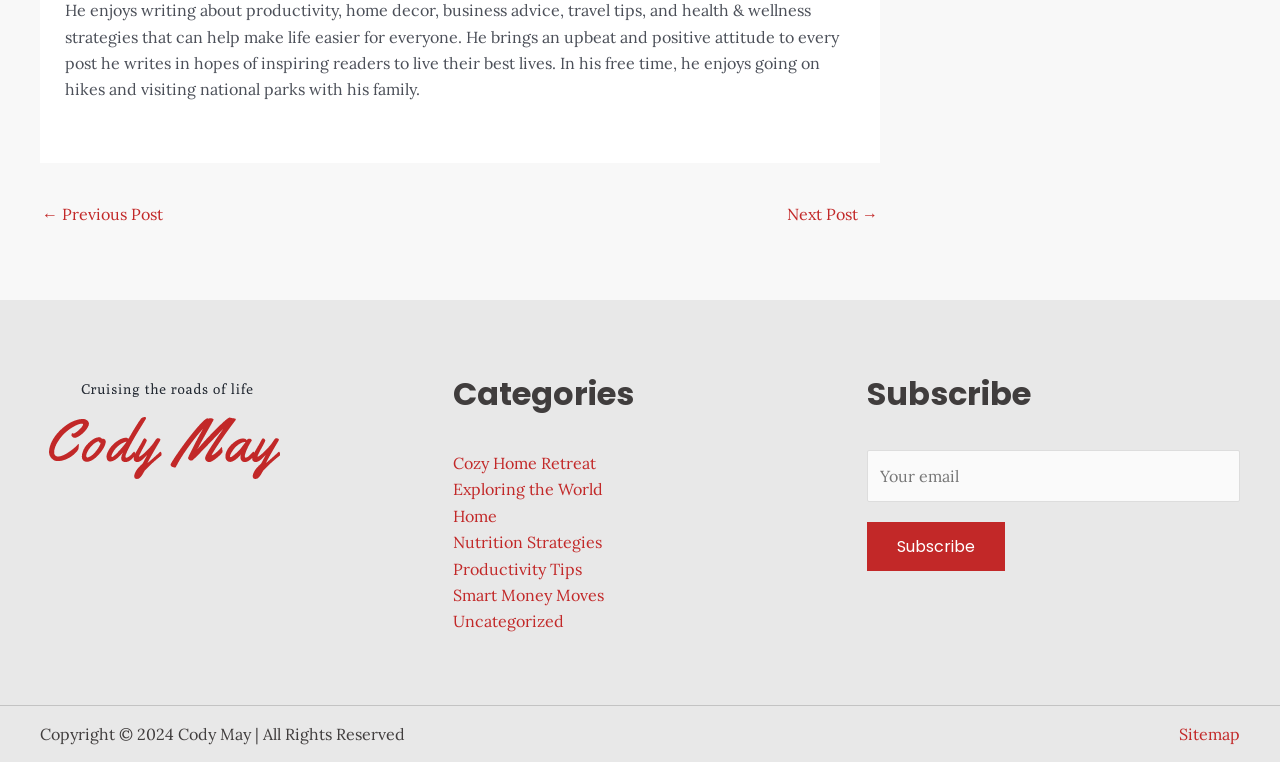Identify the bounding box coordinates of the region that needs to be clicked to carry out this instruction: "go to previous post". Provide these coordinates as four float numbers ranging from 0 to 1, i.e., [left, top, right, bottom].

[0.033, 0.258, 0.127, 0.307]